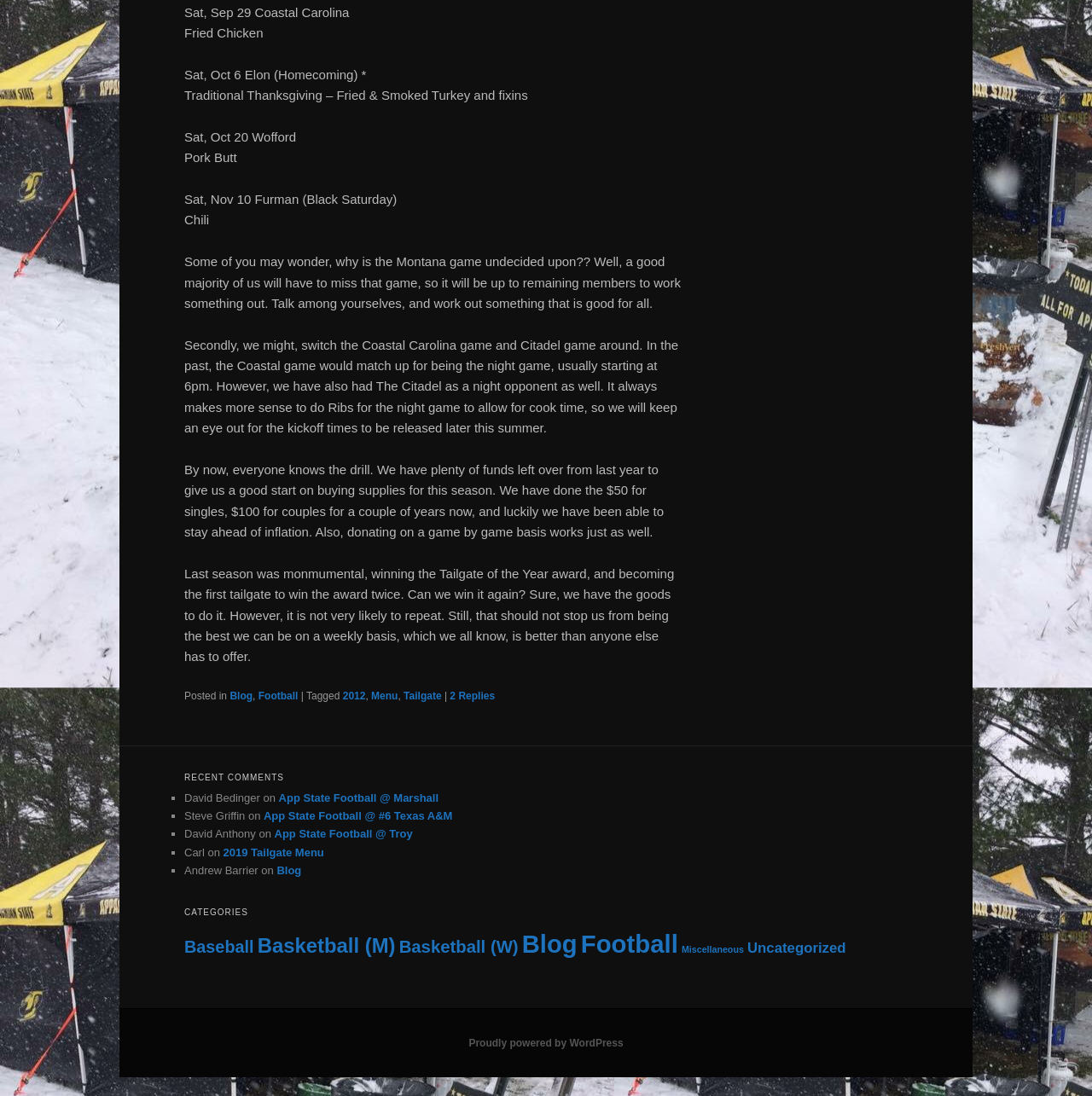Please specify the coordinates of the bounding box for the element that should be clicked to carry out this instruction: "View the 'Football' category". The coordinates must be four float numbers between 0 and 1, formatted as [left, top, right, bottom].

[0.237, 0.63, 0.273, 0.641]